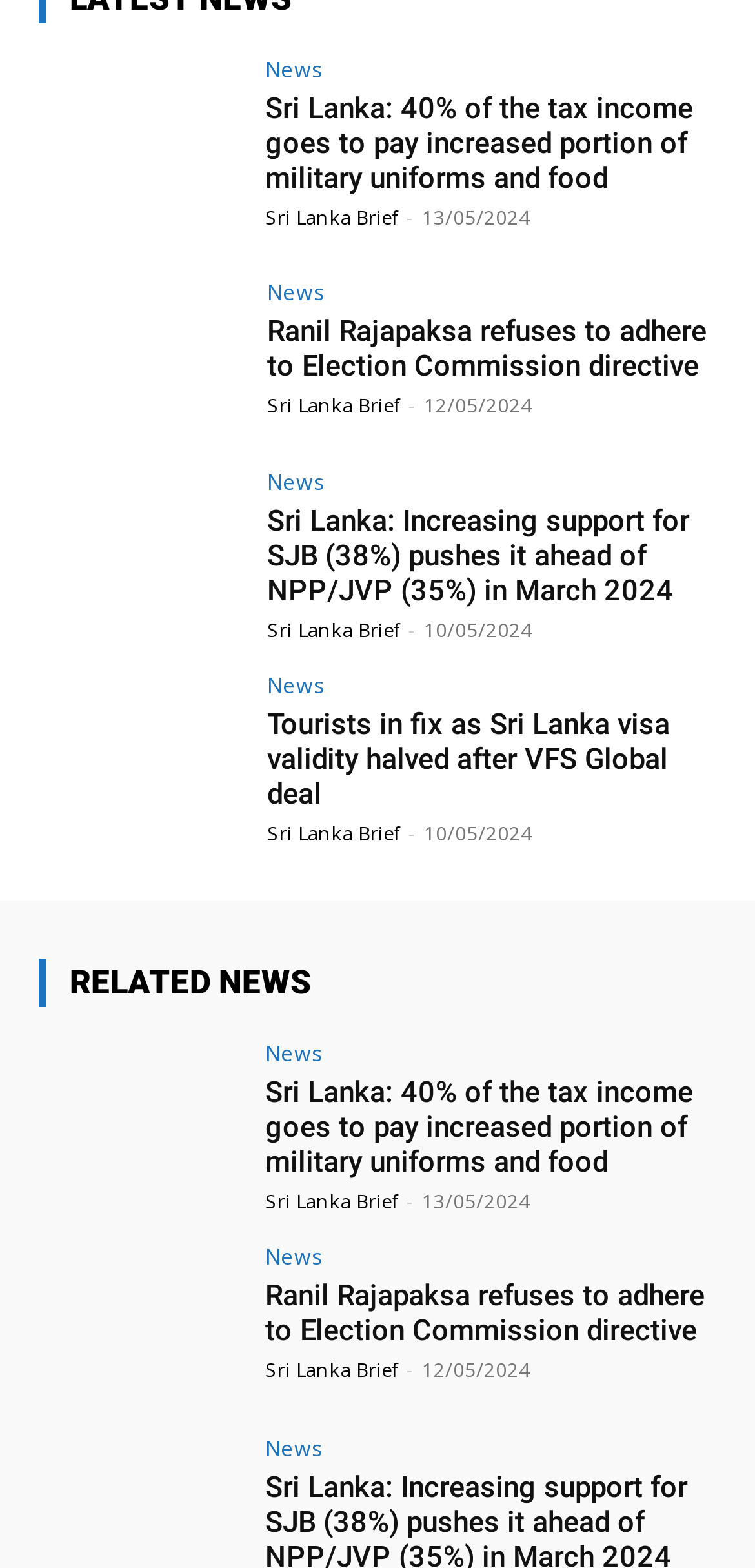Please answer the following question using a single word or phrase: 
How many 'Sri Lanka Brief' links are on this page?

5